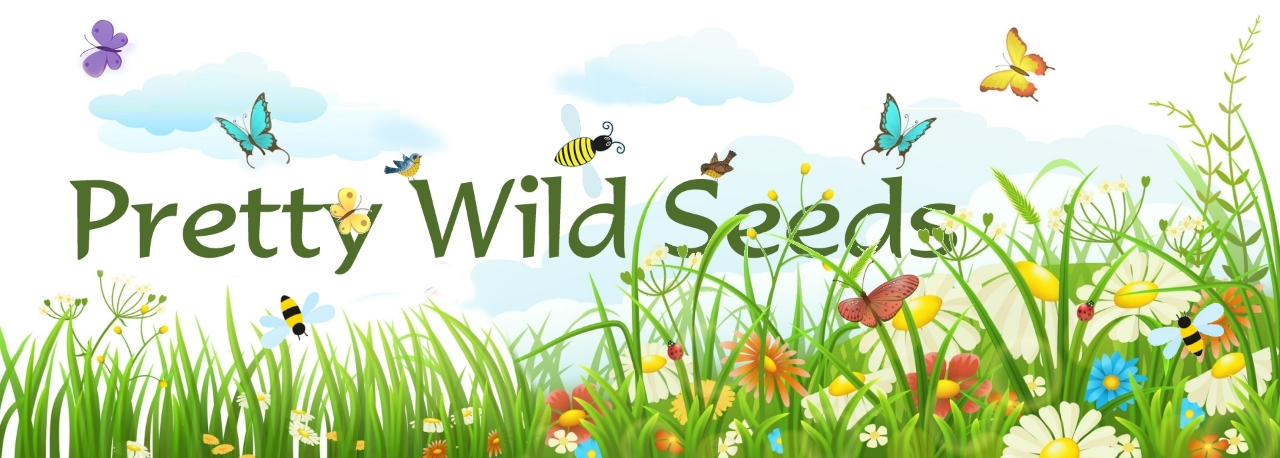What type of flowers are featured in the image?
By examining the image, provide a one-word or phrase answer.

Colorful flowers